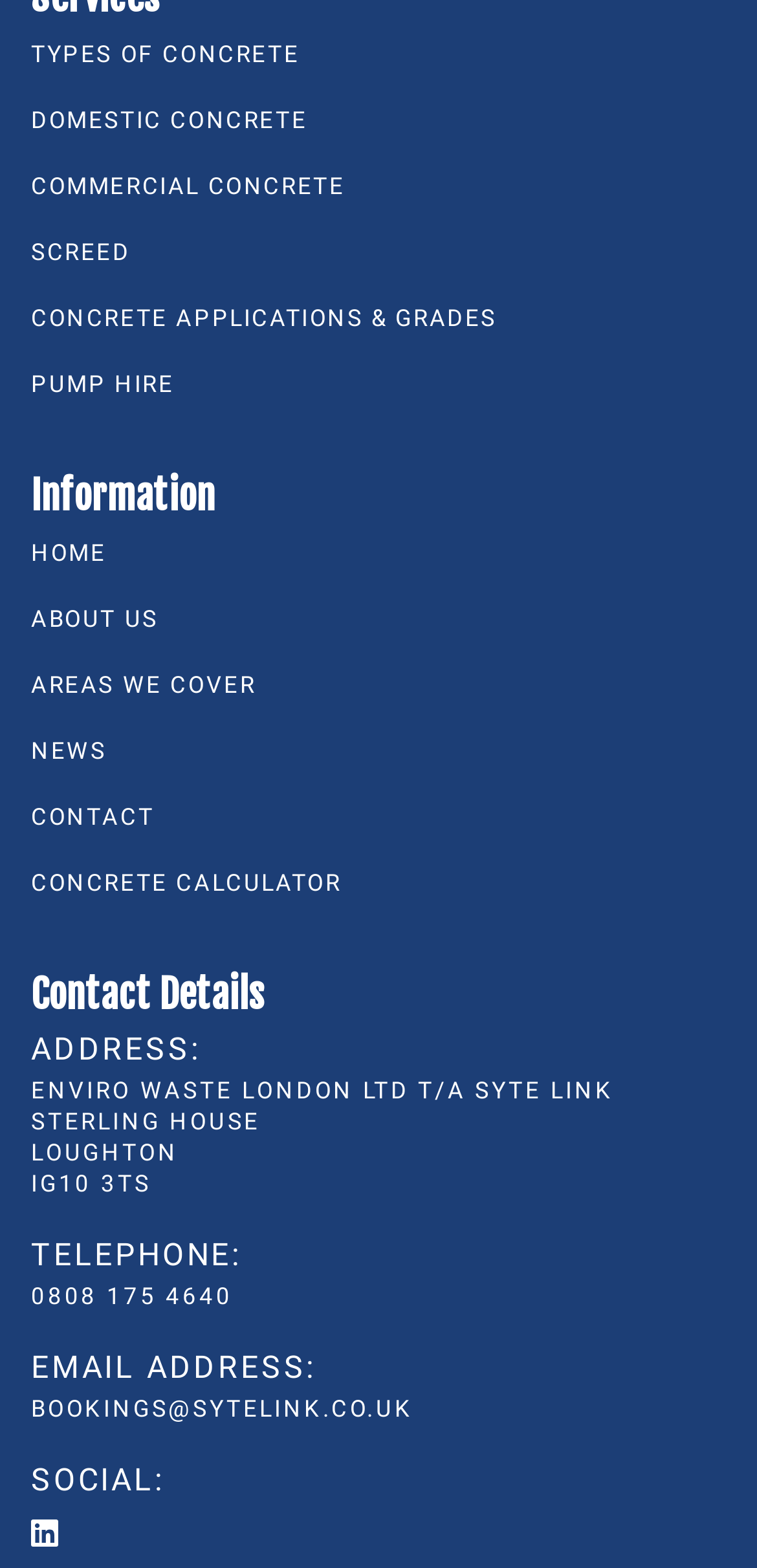Using the information shown in the image, answer the question with as much detail as possible: What is the company name?

The webpage has a static text 'ENVIRO WASTE LONDON LTD T/A SYTE LINK' which indicates that the company name is Enviro Waste London Ltd.